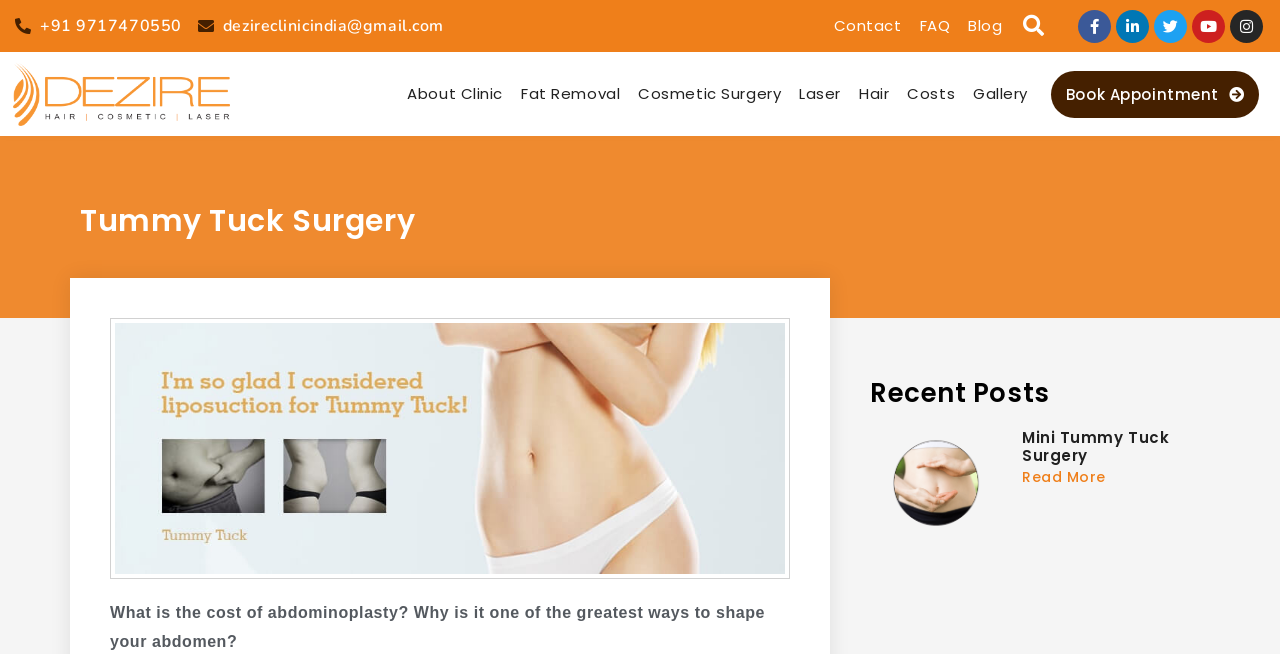Please specify the bounding box coordinates of the area that should be clicked to accomplish the following instruction: "Visit the Facebook page". The coordinates should consist of four float numbers between 0 and 1, i.e., [left, top, right, bottom].

[0.842, 0.015, 0.868, 0.065]